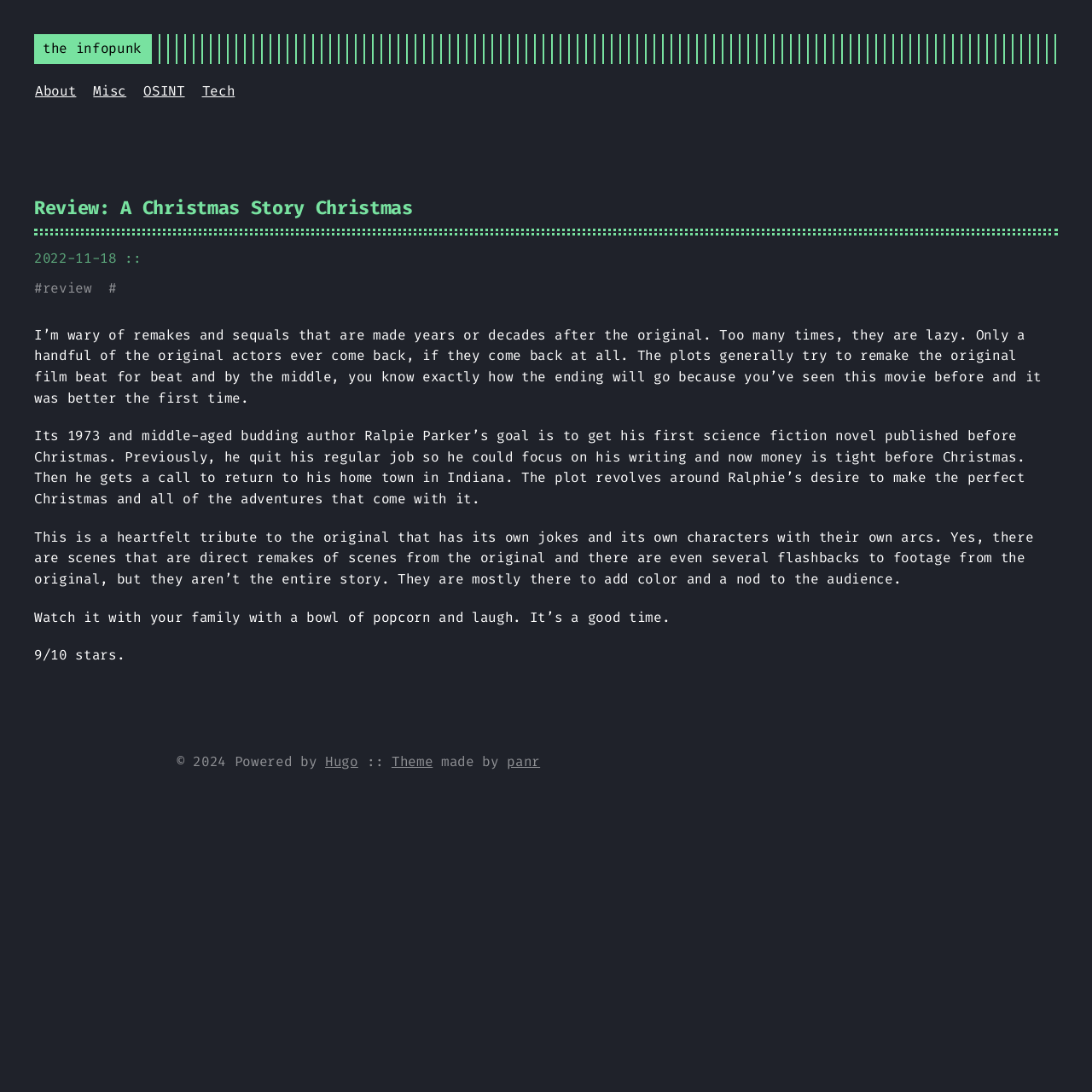Please respond in a single word or phrase: 
What is the goal of Ralphie Parker?

To get his first science fiction novel published